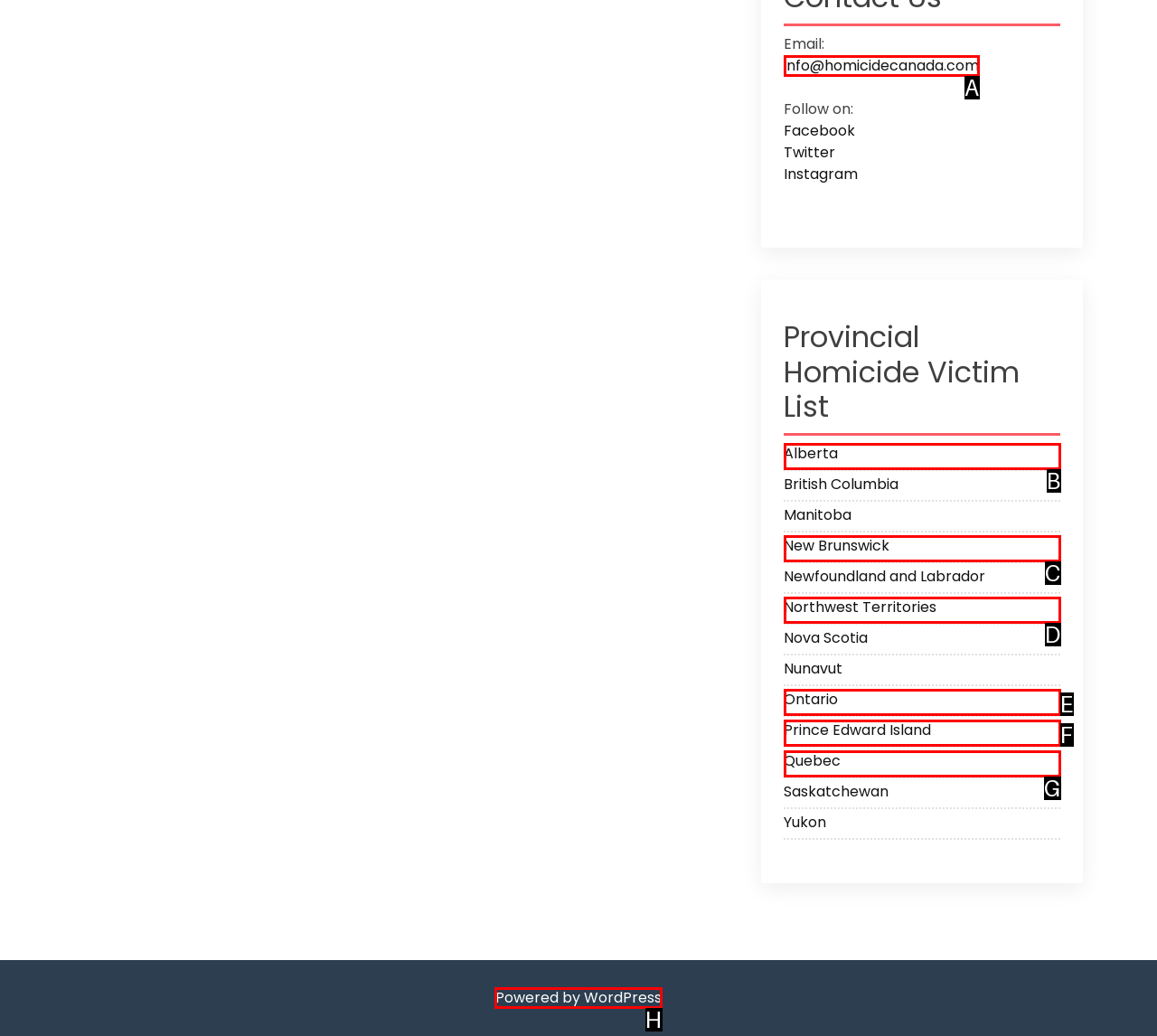Please identify the correct UI element to click for the task: Check the website's WordPress page Respond with the letter of the appropriate option.

H